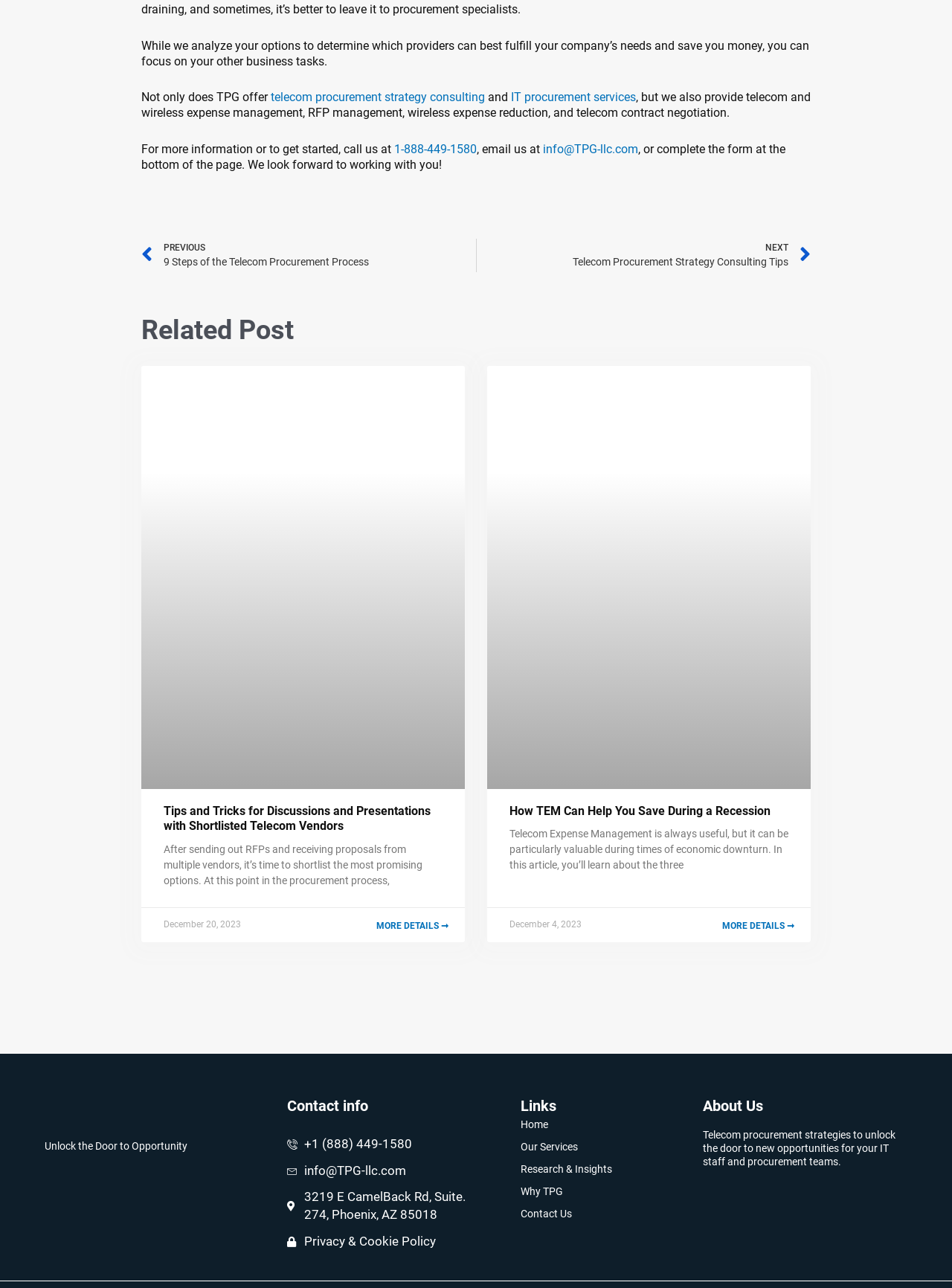Provide a brief response to the question using a single word or phrase: 
How many links are in the 'Related Post' section?

2